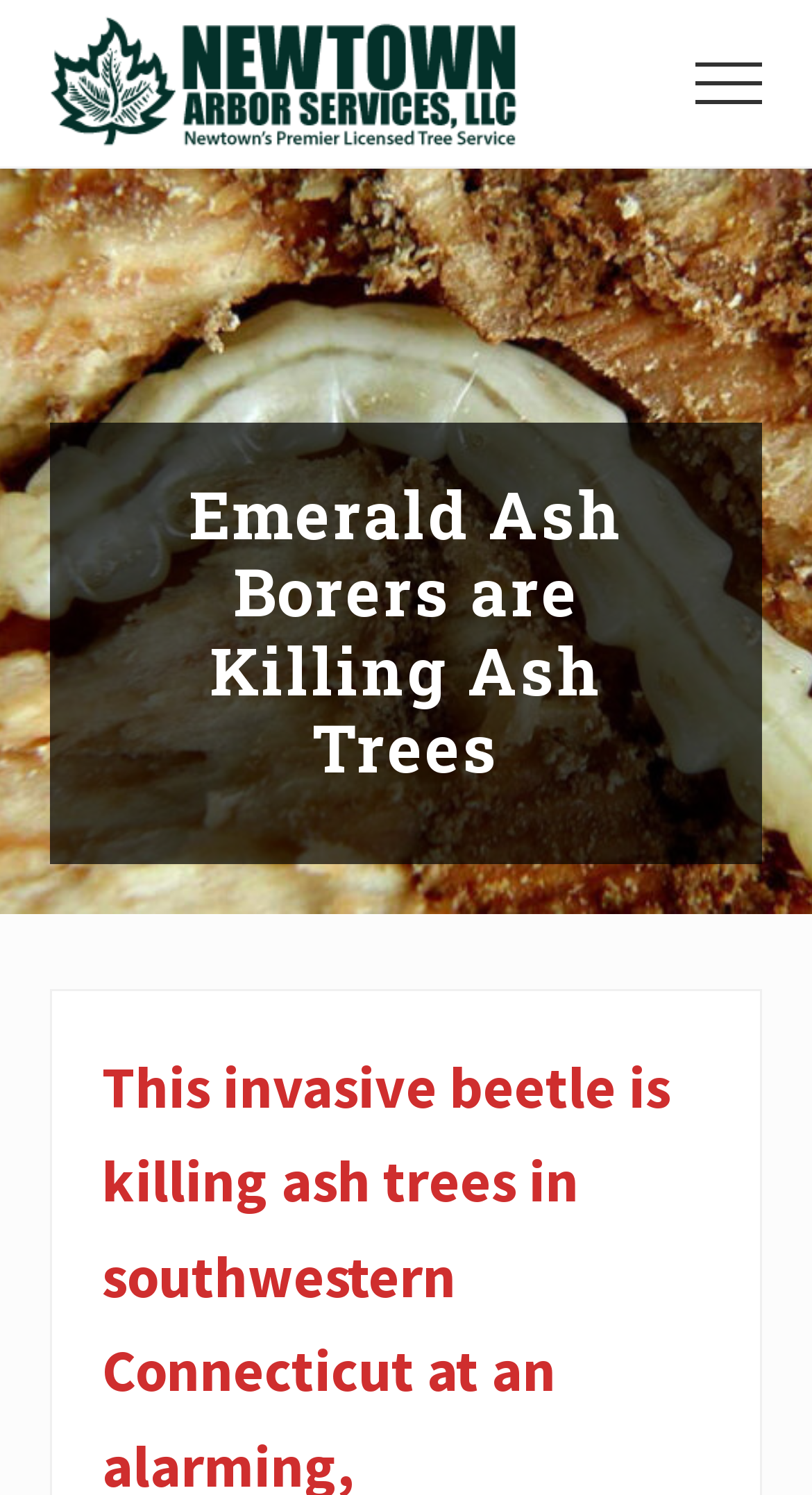Is there a menu on the page?
Kindly offer a comprehensive and detailed response to the question.

I found a button with the text 'Menu' which is located at the top right corner of the page, indicating that there is a menu on the page.